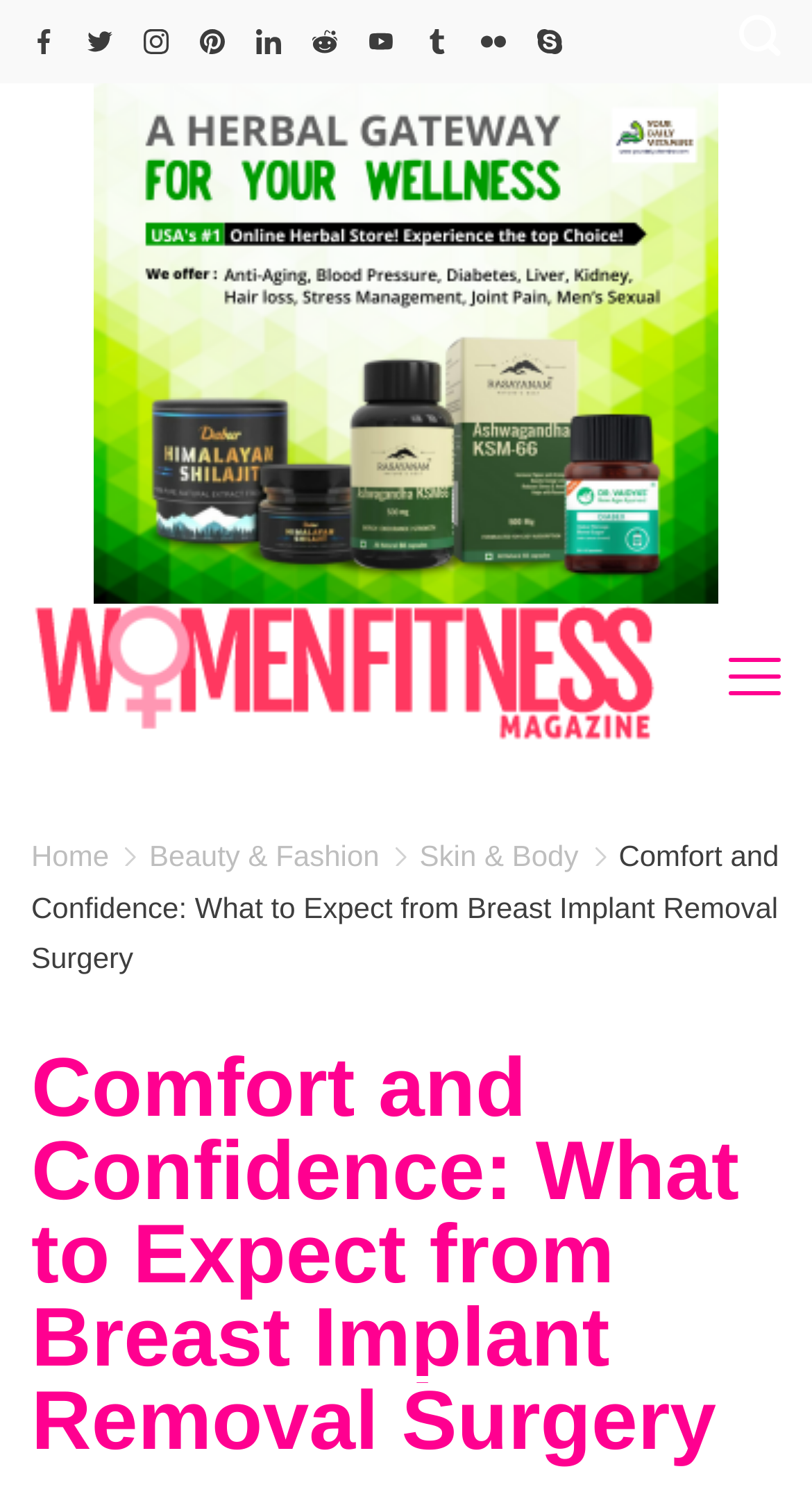Give the bounding box coordinates for the element described as: "Nordita Apartments".

None